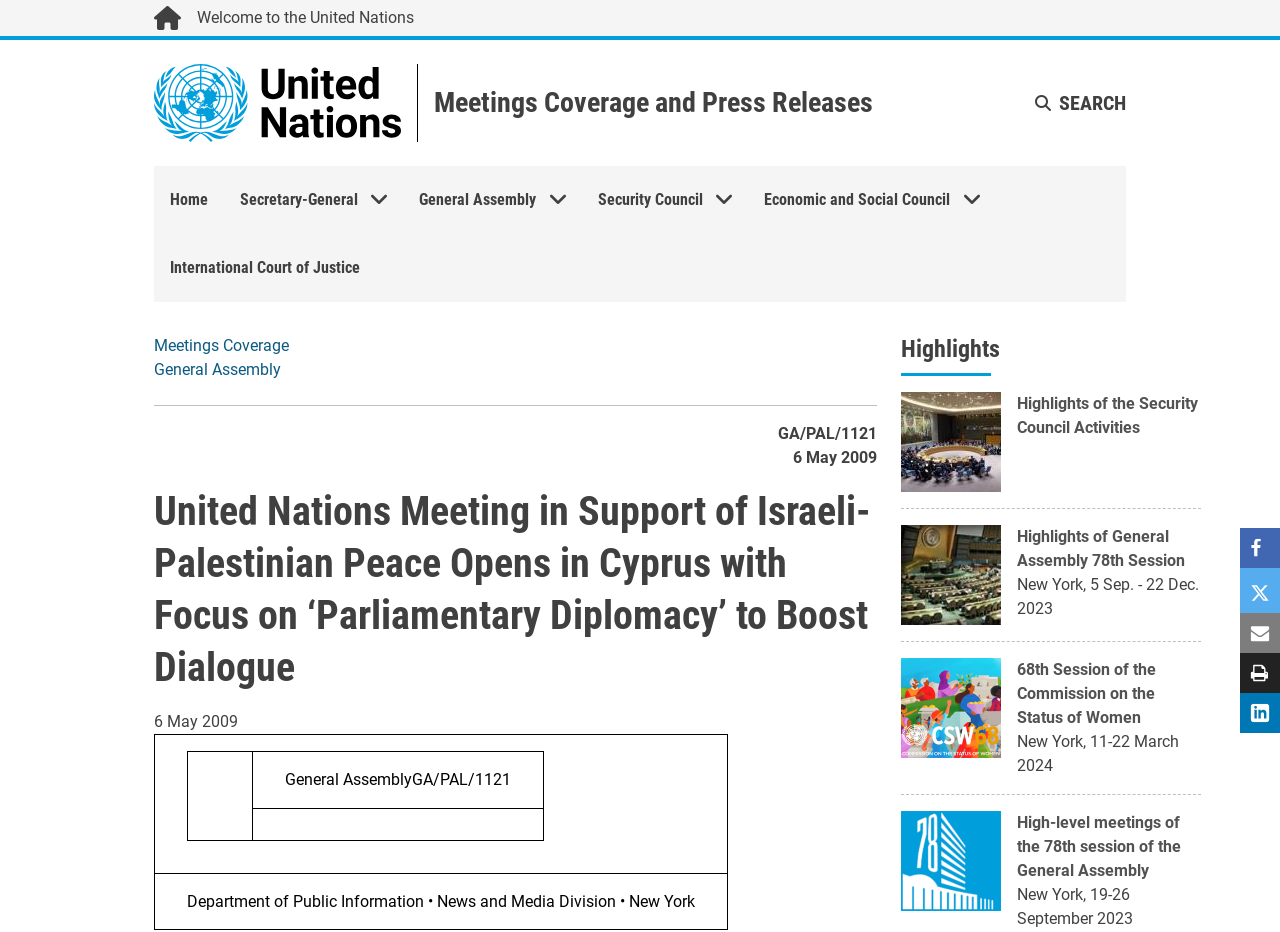Predict the bounding box coordinates for the UI element described as: "Print". The coordinates should be four float numbers between 0 and 1, presented as [left, top, right, bottom].

[0.969, 0.7, 1.0, 0.743]